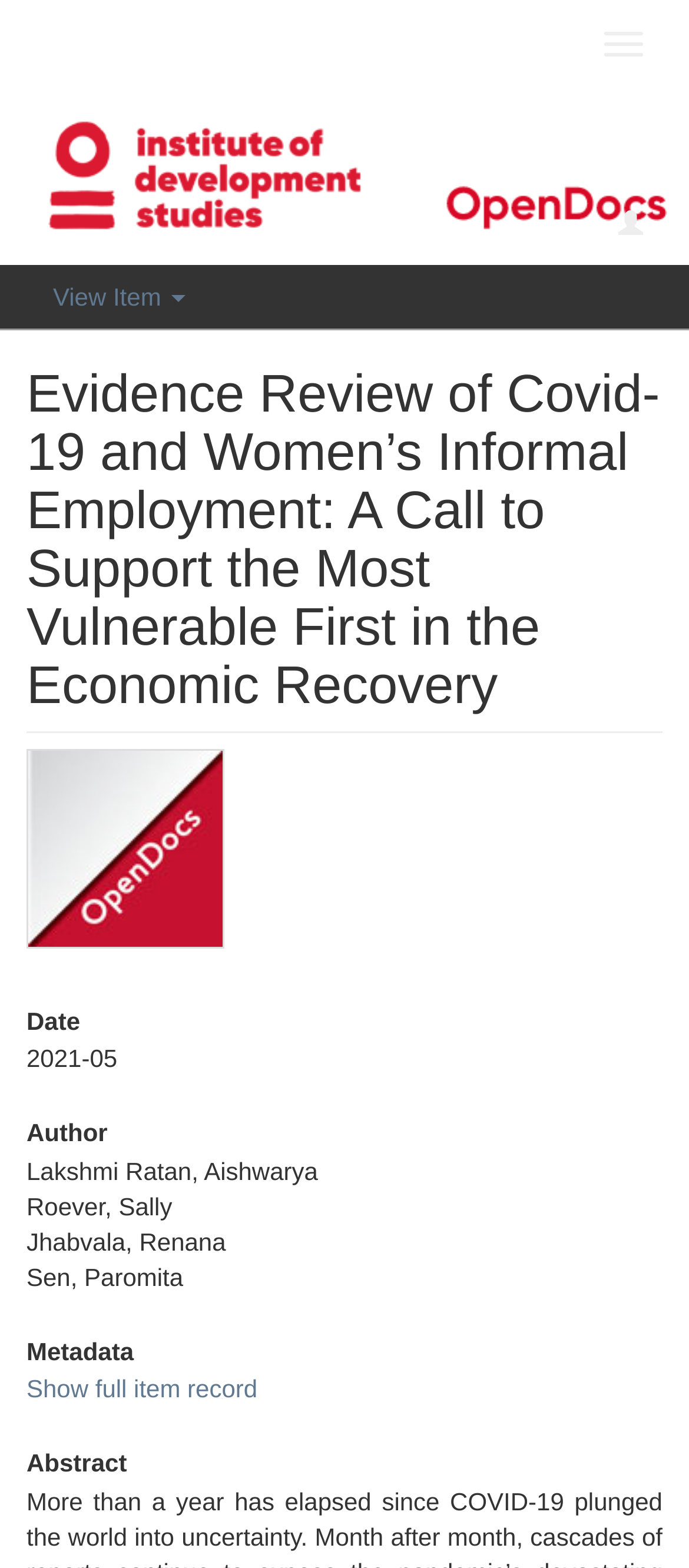Locate the bounding box coordinates for the element described below: "Show full item record". The coordinates must be four float values between 0 and 1, formatted as [left, top, right, bottom].

[0.038, 0.877, 0.374, 0.895]